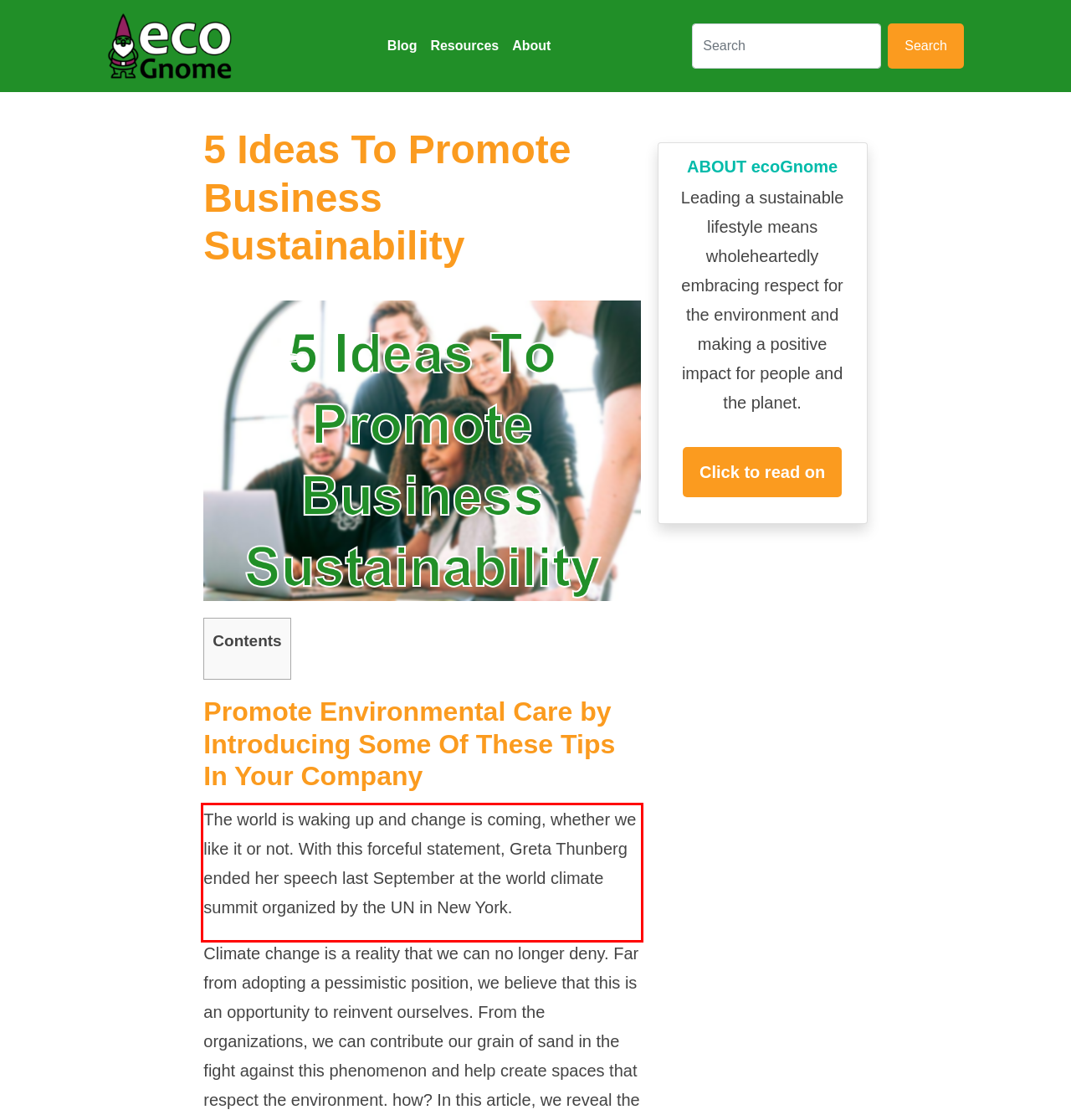Examine the webpage screenshot and use OCR to obtain the text inside the red bounding box.

The world is waking up and change is coming, whether we like it or not. With this forceful statement, Greta Thunberg ended her speech last September at the world climate summit organized by the UN in New York.